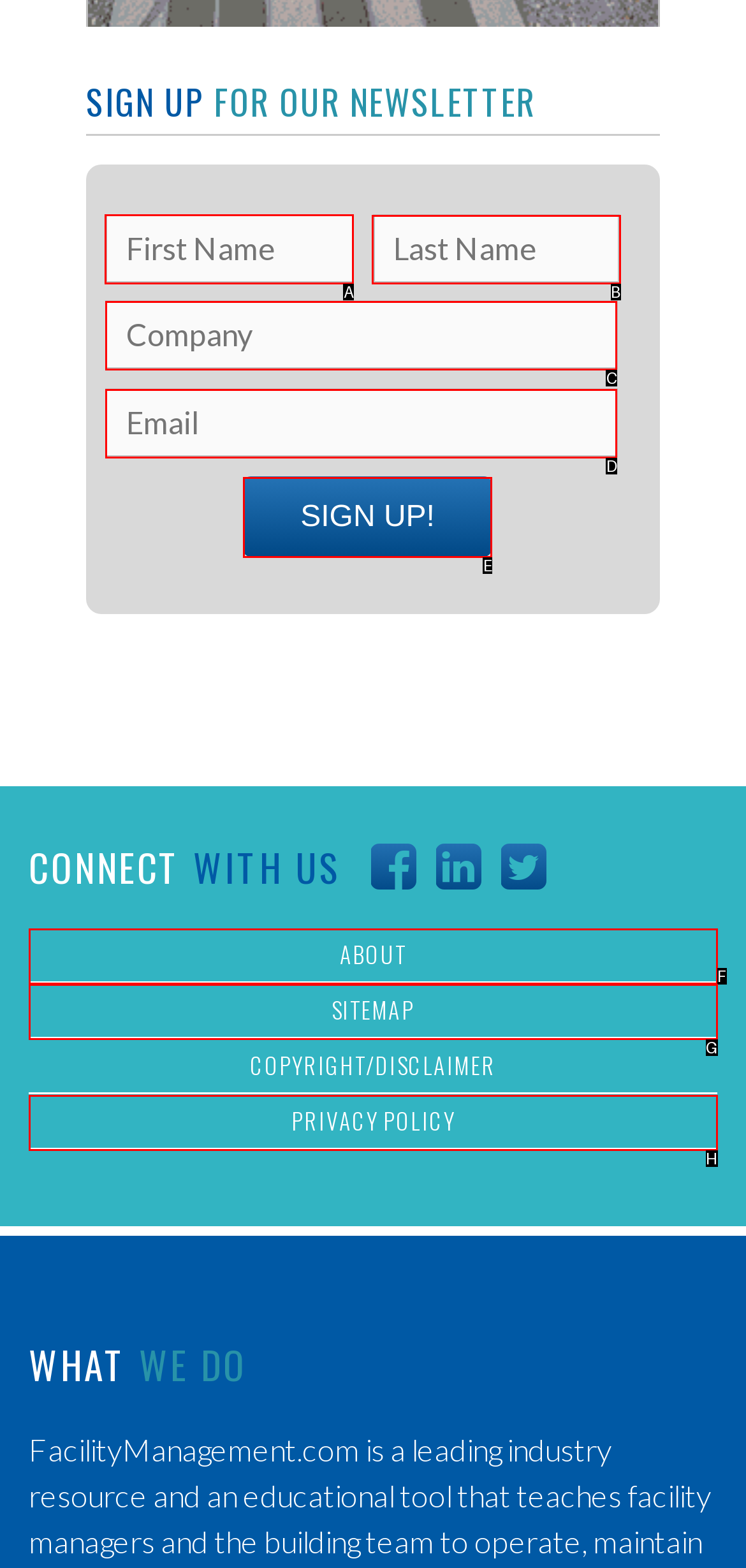Indicate the HTML element to be clicked to accomplish this task: Enter email address Respond using the letter of the correct option.

A